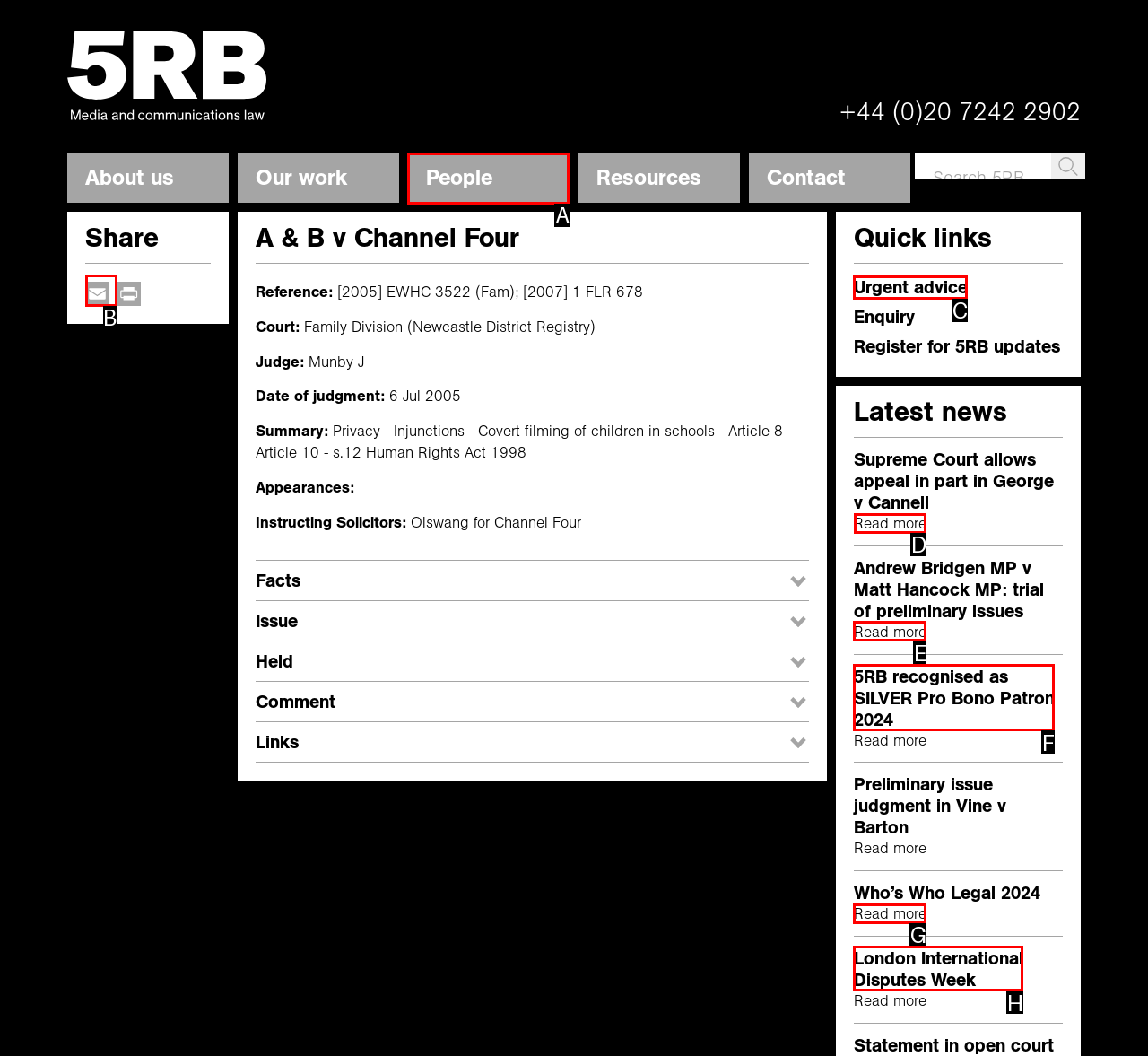Which UI element should you click on to achieve the following task: Read more about Supreme Court allows appeal in part in George v Cannell? Provide the letter of the correct option.

D